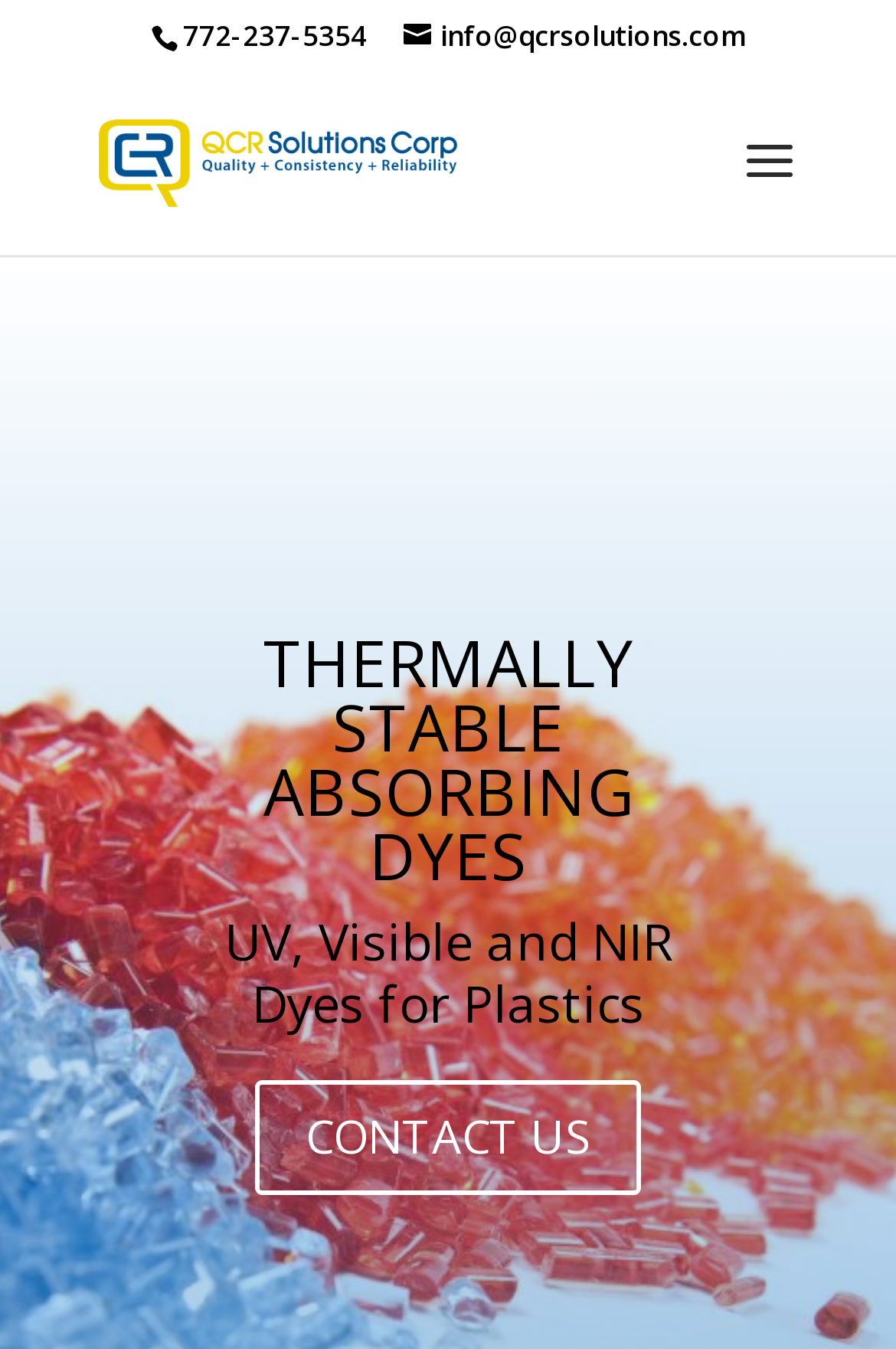Give a concise answer using one word or a phrase to the following question:
How to get in touch with the company?

CONTACT US